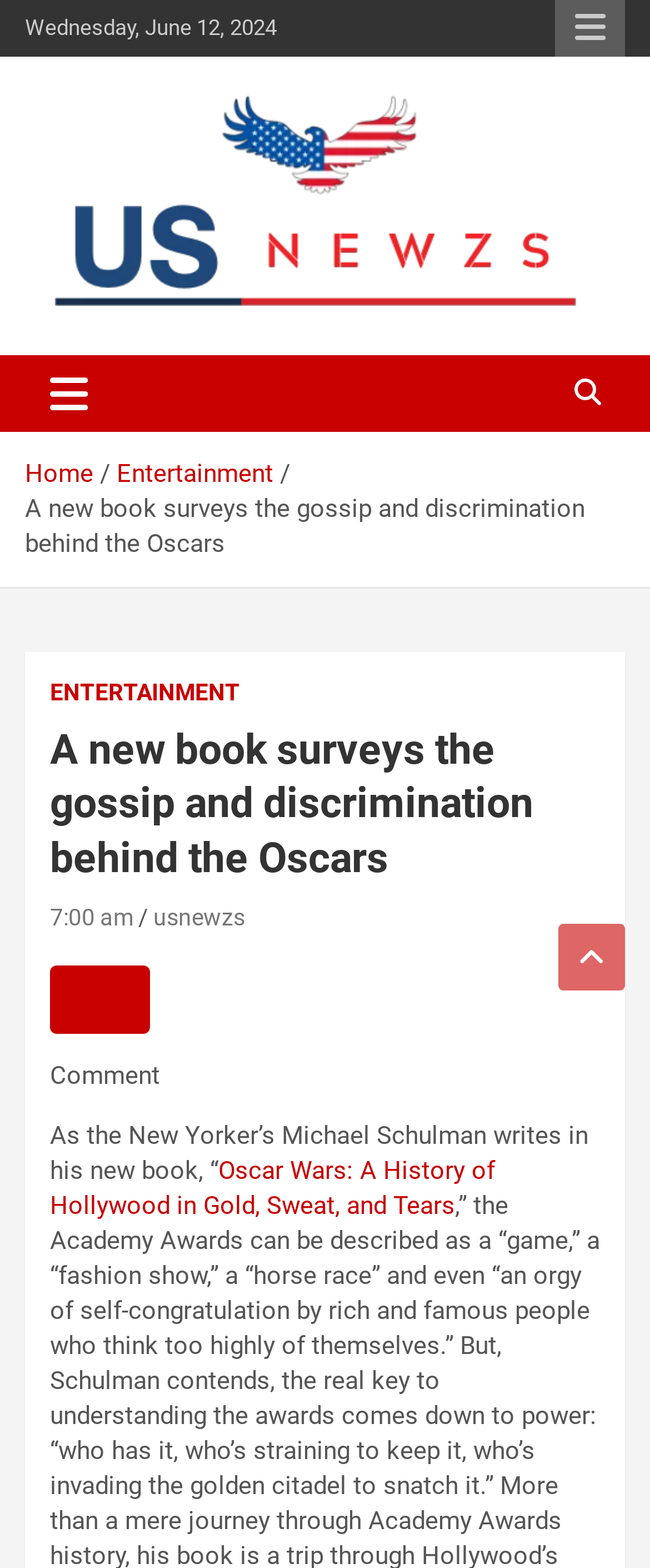What is the date of the article?
Give a one-word or short-phrase answer derived from the screenshot.

Wednesday, June 12, 2024